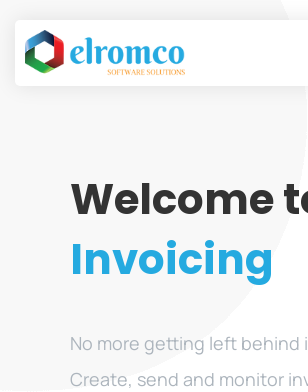Answer this question using a single word or a brief phrase:
What is the primary service offered by the company?

Invoicing